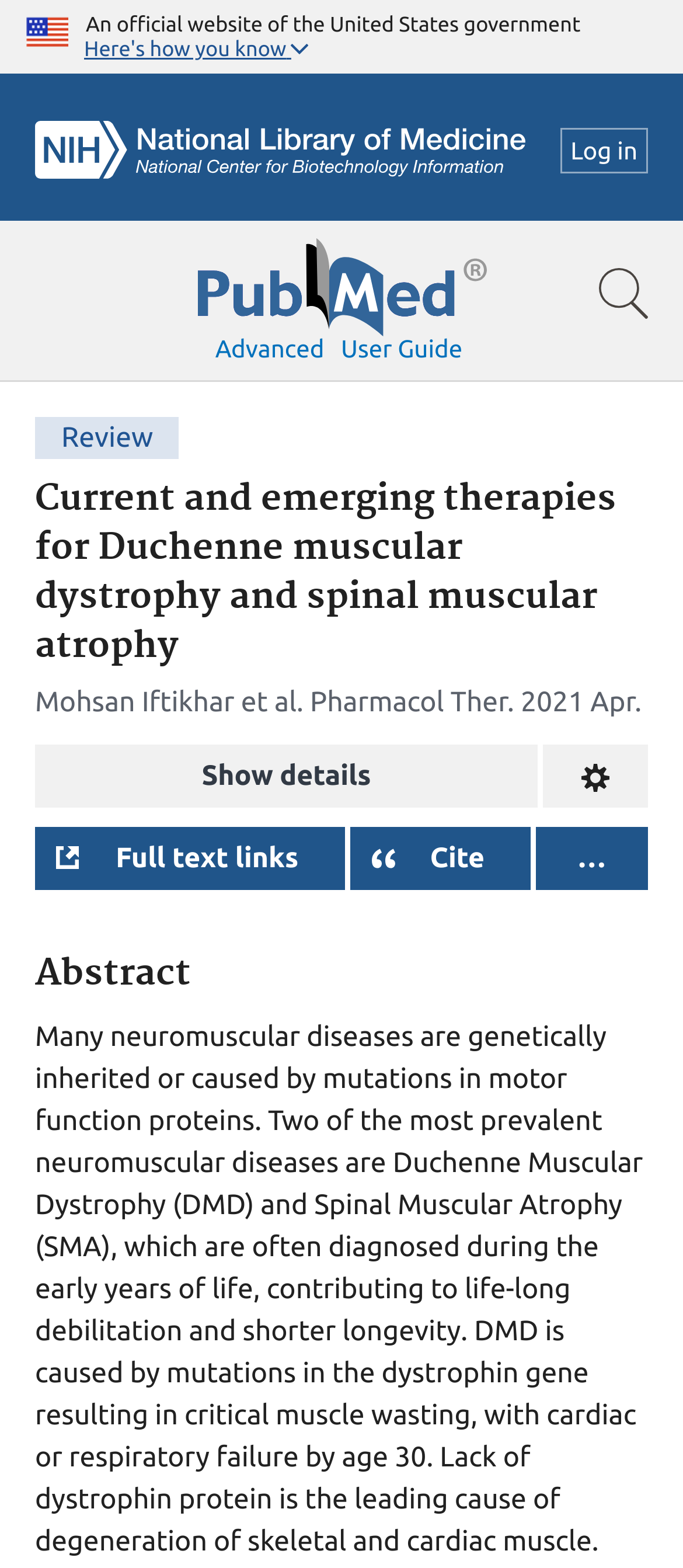What is the journal name of the article?
Answer the question with a single word or phrase by looking at the picture.

Pharmacol Ther